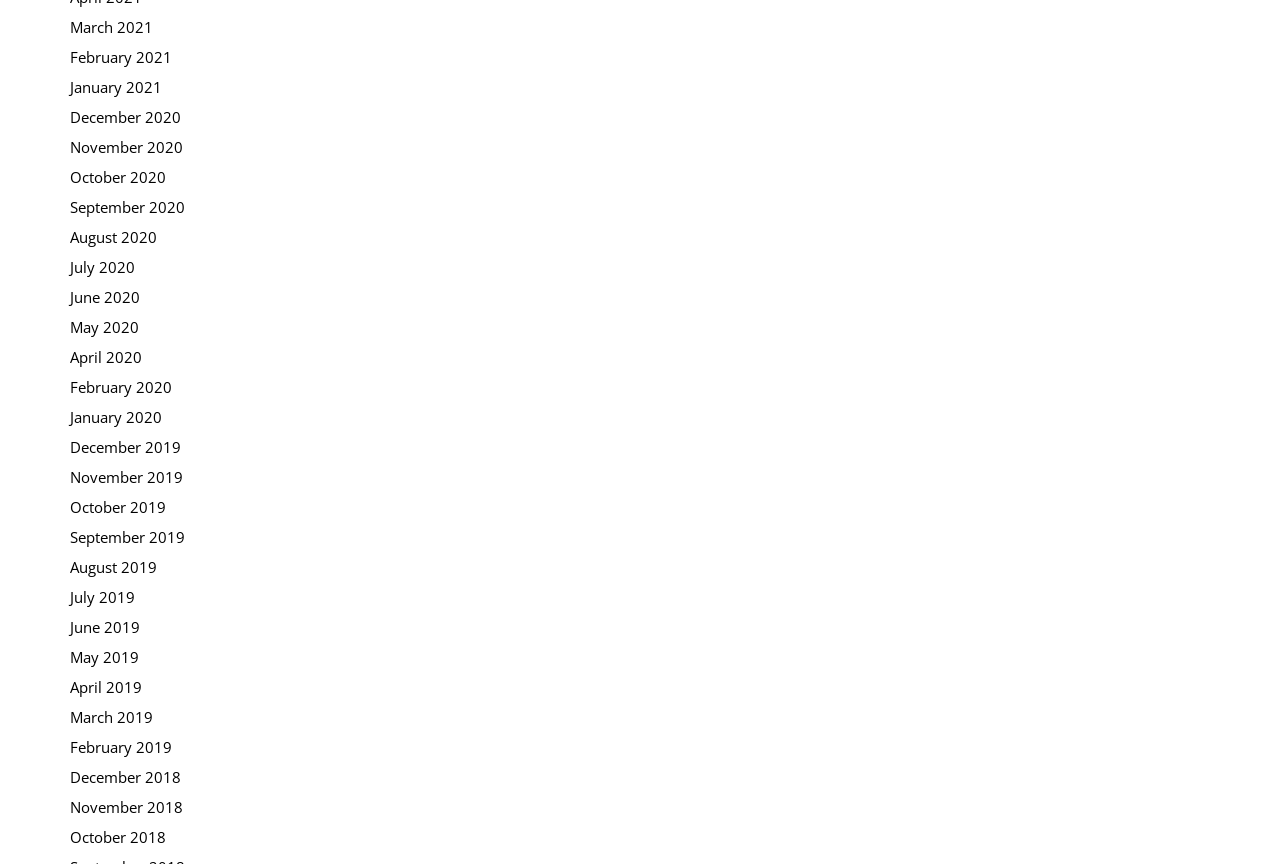How many links are there on the webpage?
Please respond to the question with a detailed and informative answer.

I counted the number of links on the webpage, and there are 24 links, each representing a month from March 2021 to December 2018.